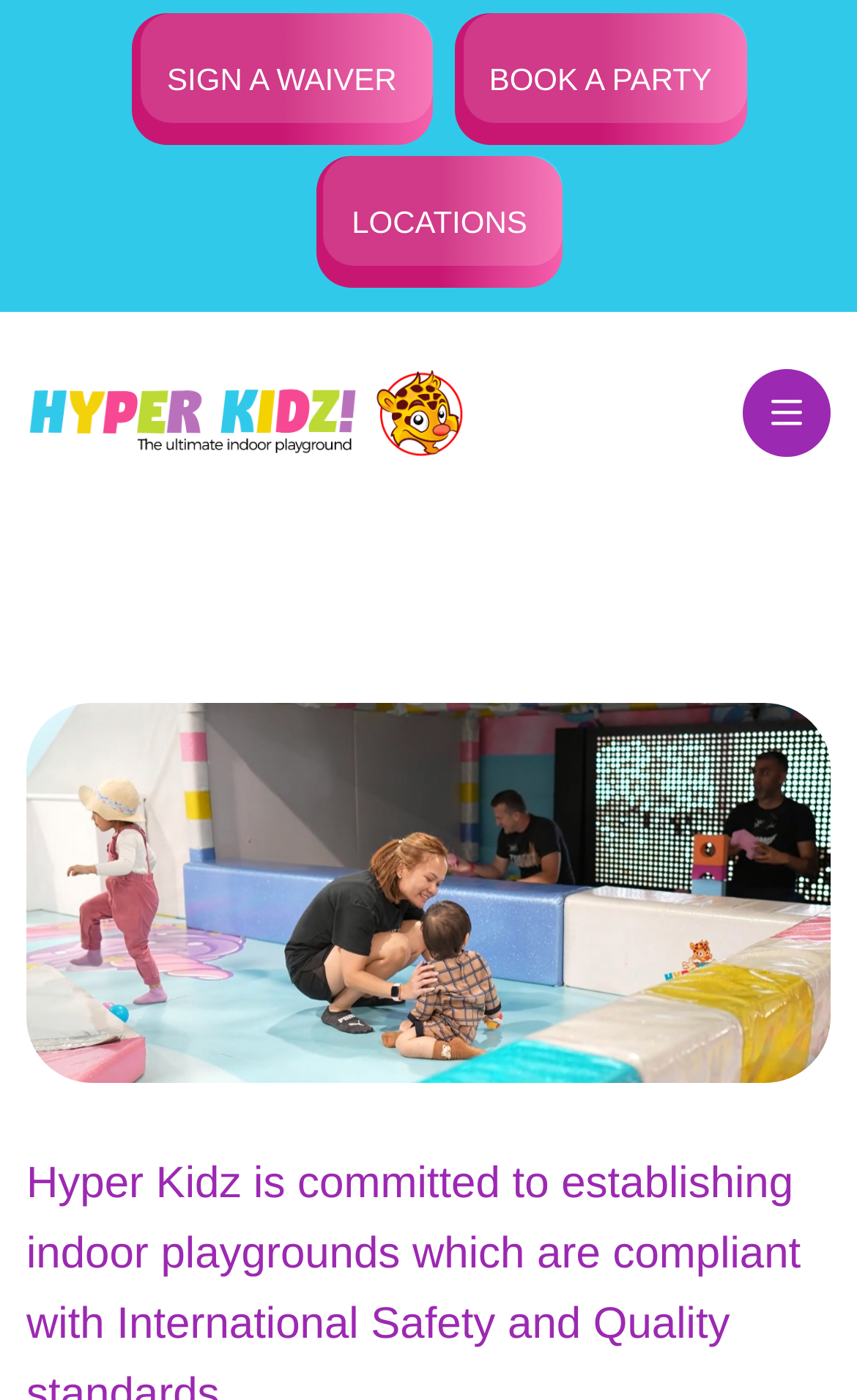What is the main topic of the section with the heading 'Safety'?
Refer to the image and provide a detailed answer to the question.

The main topic of the section with the heading 'Safety' is likely related to safety measures or guidelines in the kindergarten or childcare service, as the heading explicitly states 'Safety'.